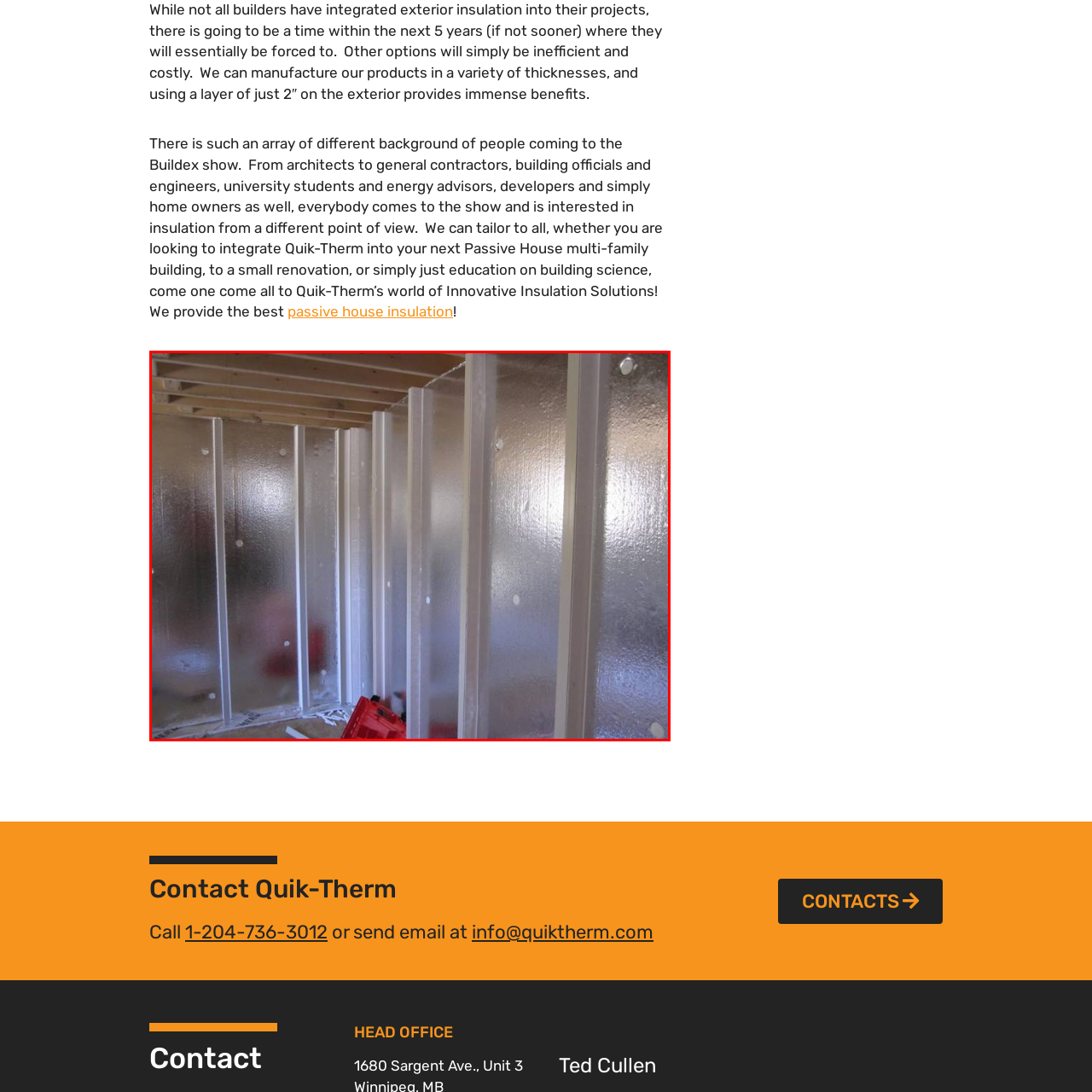Analyze and describe the image content within the red perimeter in detail.

The image depicts a construction site featuring wall panels made of a clear insulating material. The walls have been installed in a partial enclosure, showcasing vertical sections with a smooth, glossy surface that reflects light. The panels are bordered by white framing elements that contribute to the overall structure. In the foreground, a red tool or container is visible on the floor, adding a pop of color to the otherwise neutral tones of the construction. This type of insulation is likely part of an energy-efficient building strategy, highlighting the trend towards innovative insulation solutions, which is important at industry events like the Buildex show, where various stakeholders, from architects to general contractors, come together to explore advancements in building science and energy efficiency.